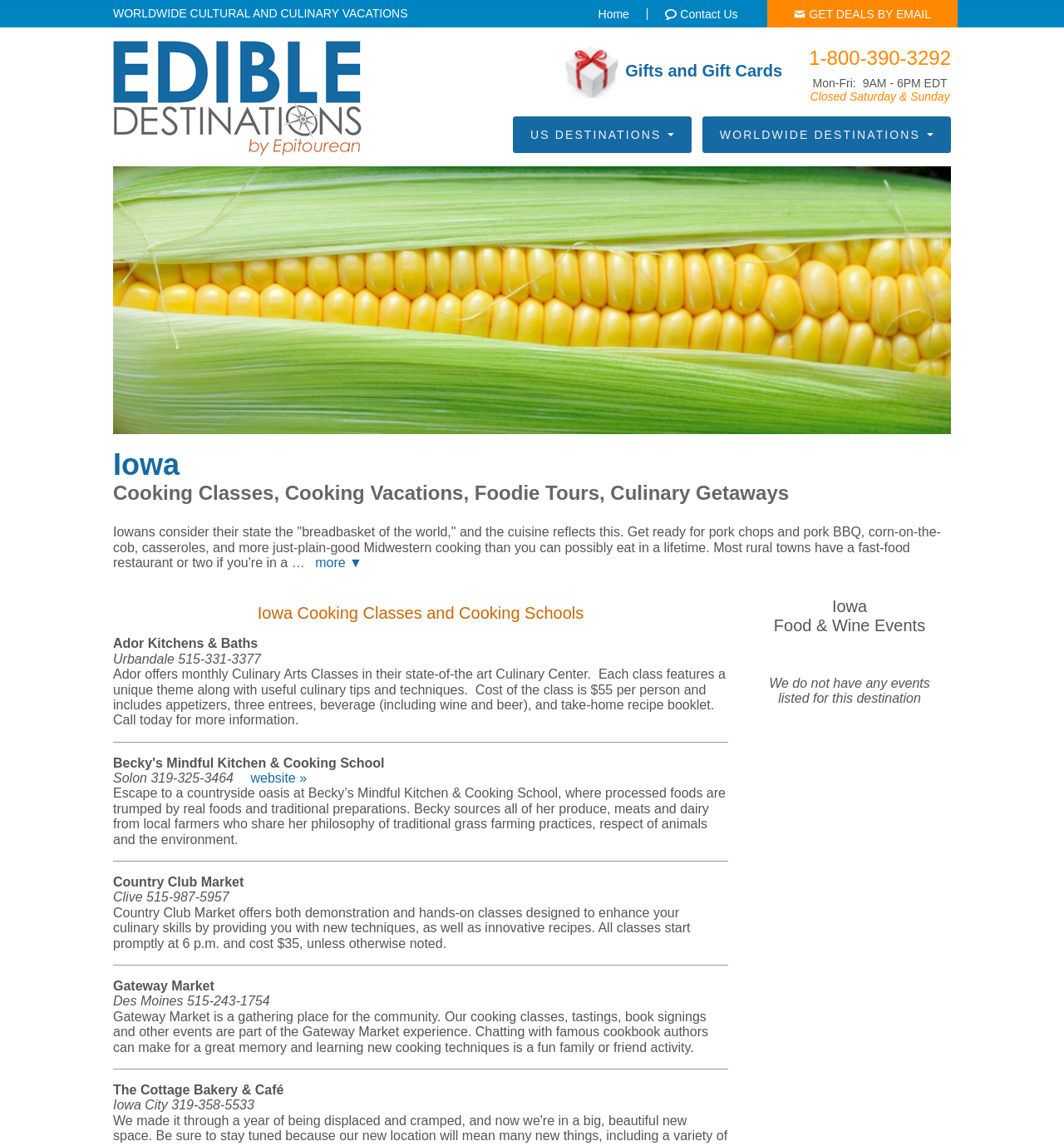Determine the bounding box coordinates for the area that should be clicked to carry out the following instruction: "Learn more about Iowa cooking classes".

[0.296, 0.485, 0.341, 0.497]